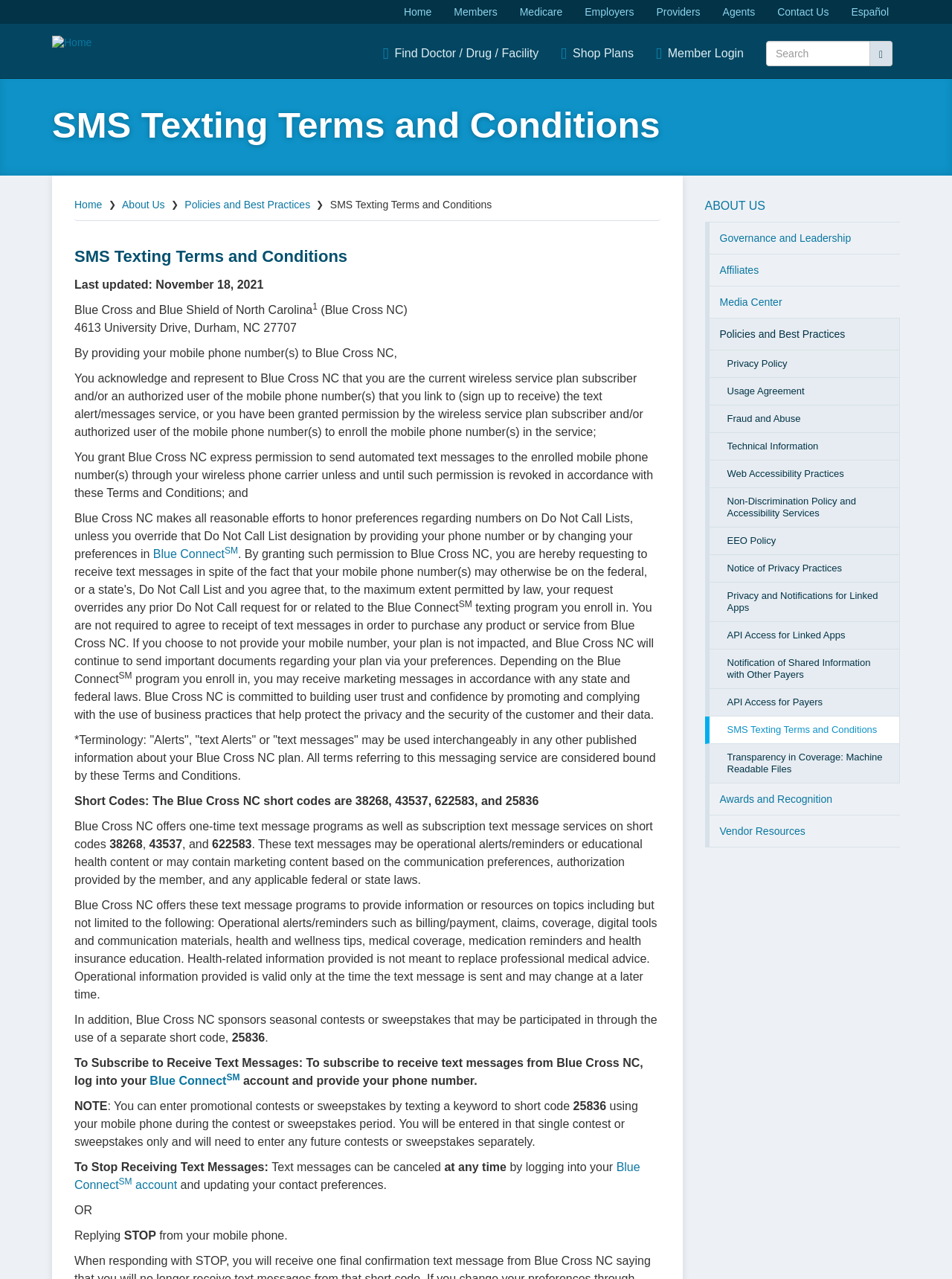Find the bounding box coordinates for the area you need to click to carry out the instruction: "Search". The coordinates should be four float numbers between 0 and 1, indicated as [left, top, right, bottom].

[0.805, 0.032, 0.945, 0.052]